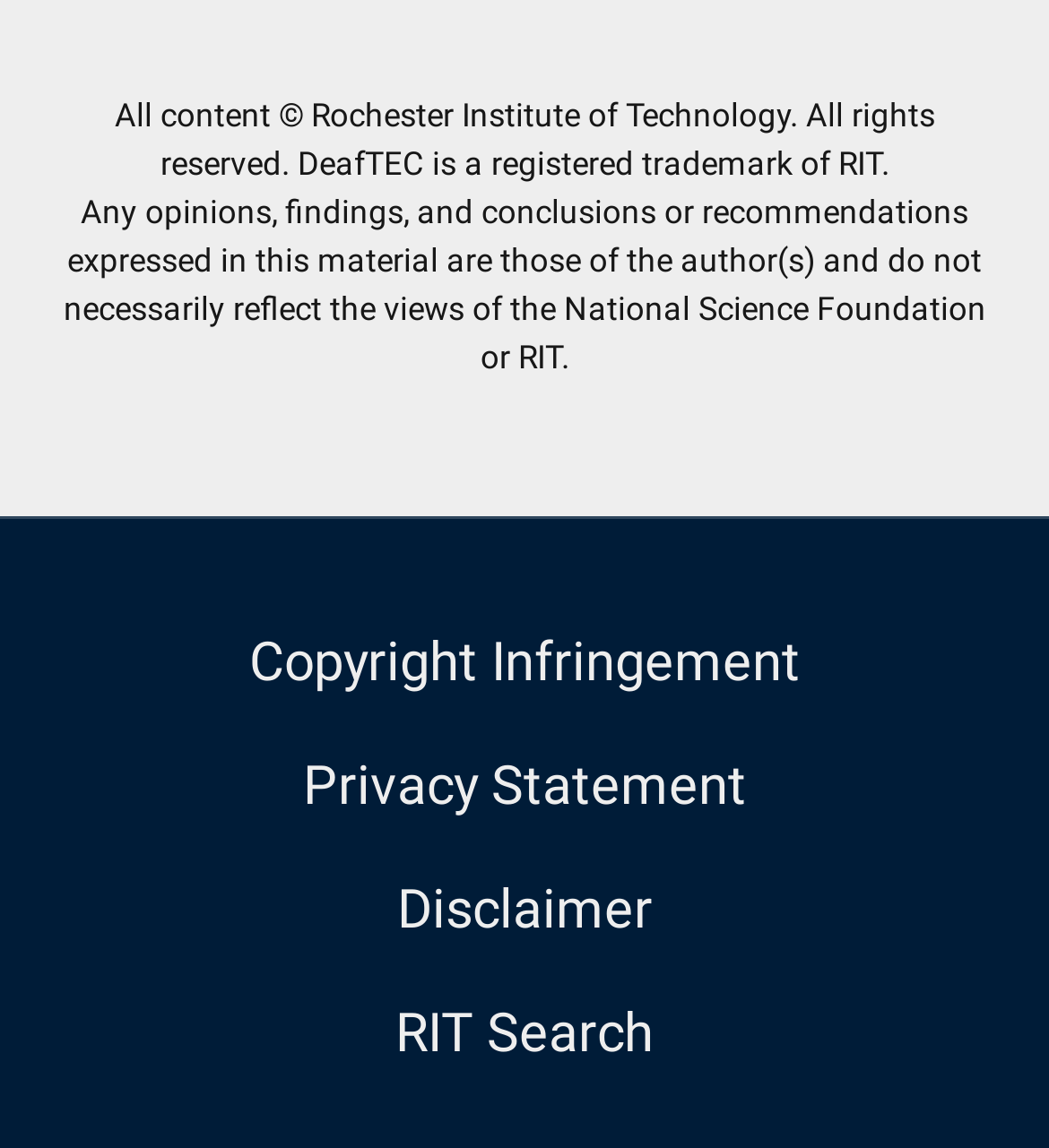What is the vertical position of the 'Disclaimer' link?
Please provide a full and detailed response to the question.

By comparing the y1 and y2 coordinates of the 'Disclaimer' link and the 'Privacy Statement' link, we can determine that the 'Disclaimer' link is below the 'Privacy Statement' link.